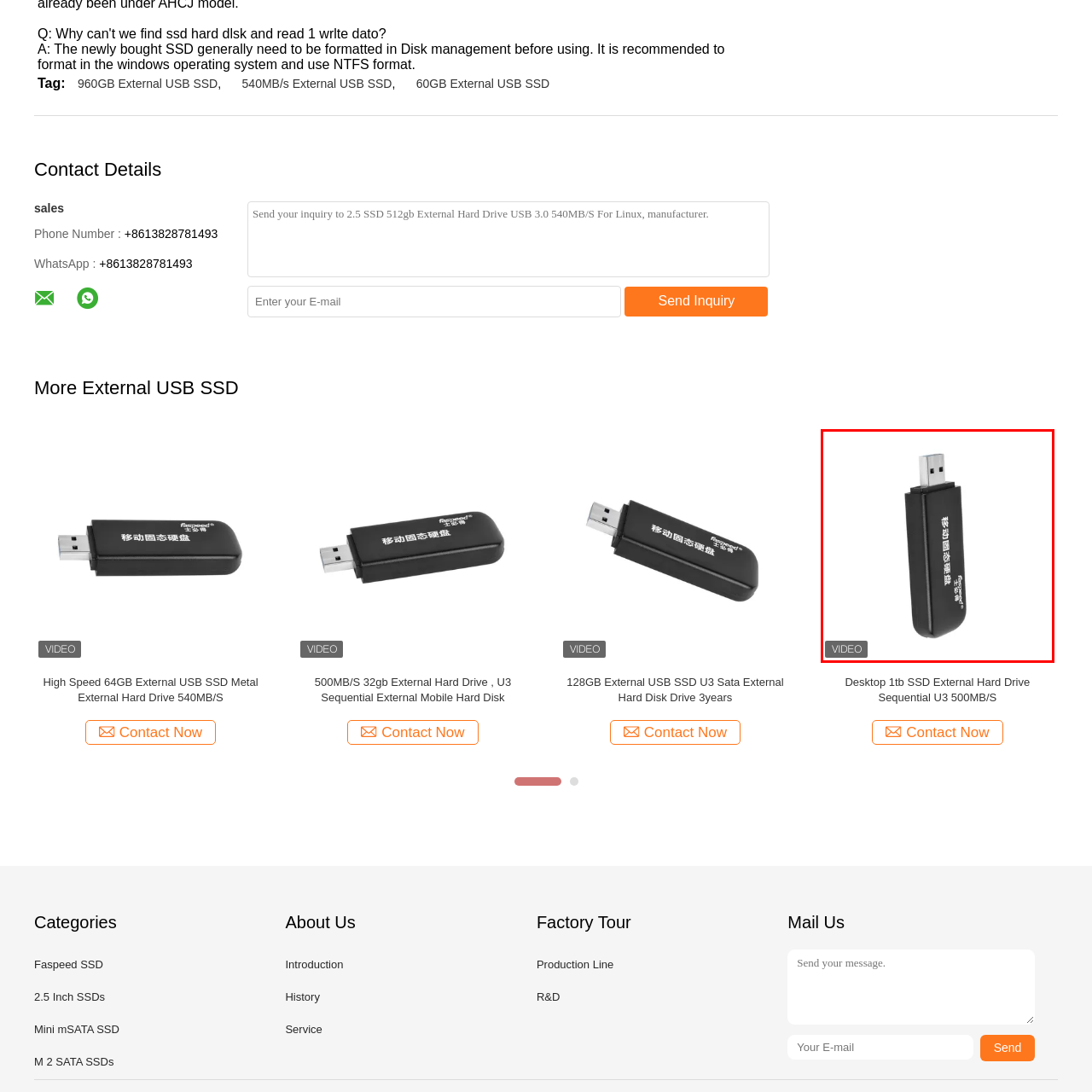Observe the image inside the red bounding box and answer briefly using a single word or phrase: What type of drive is the device?

Solid State Drive